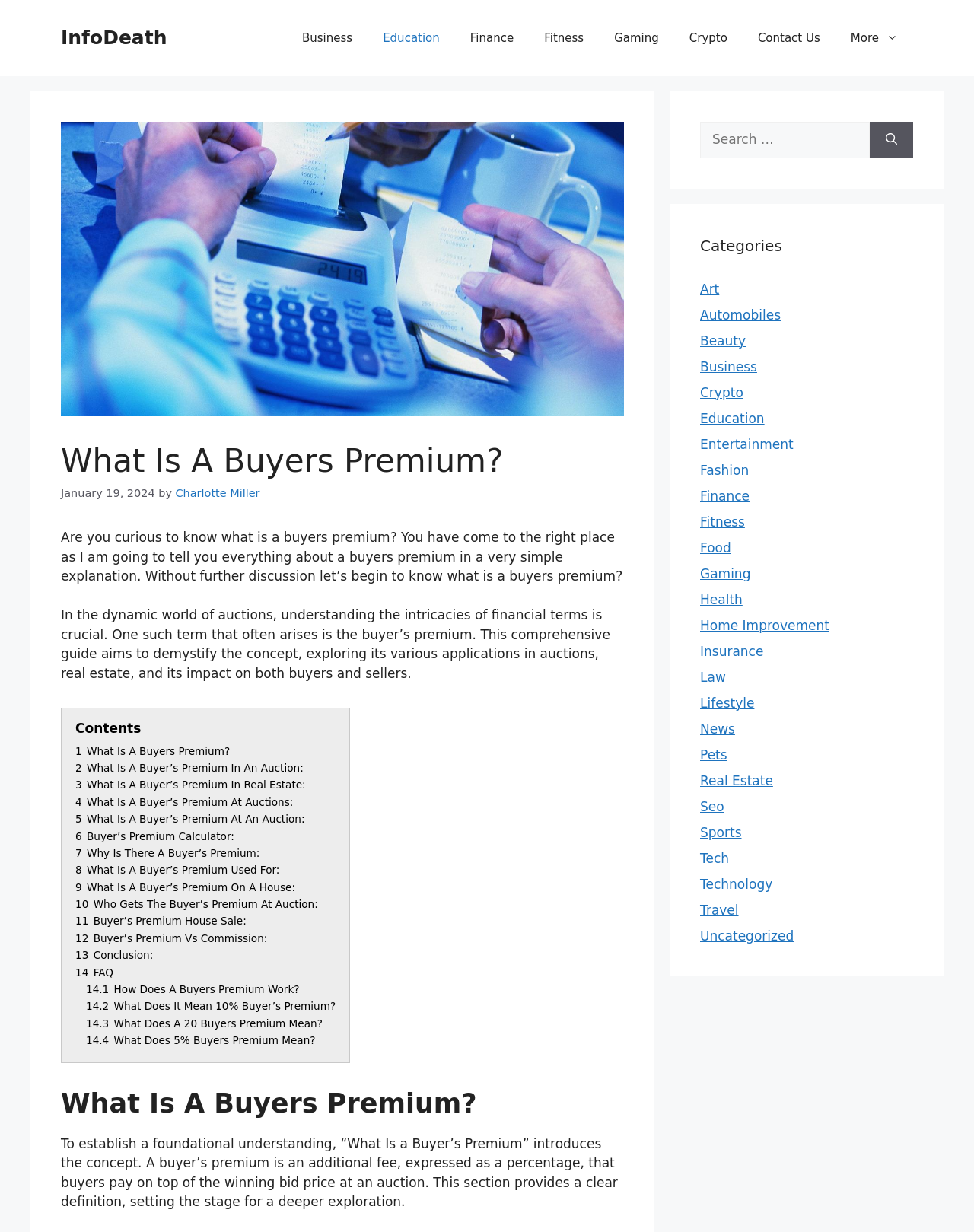Give the bounding box coordinates for the element described by: "Crypto".

[0.719, 0.312, 0.763, 0.325]